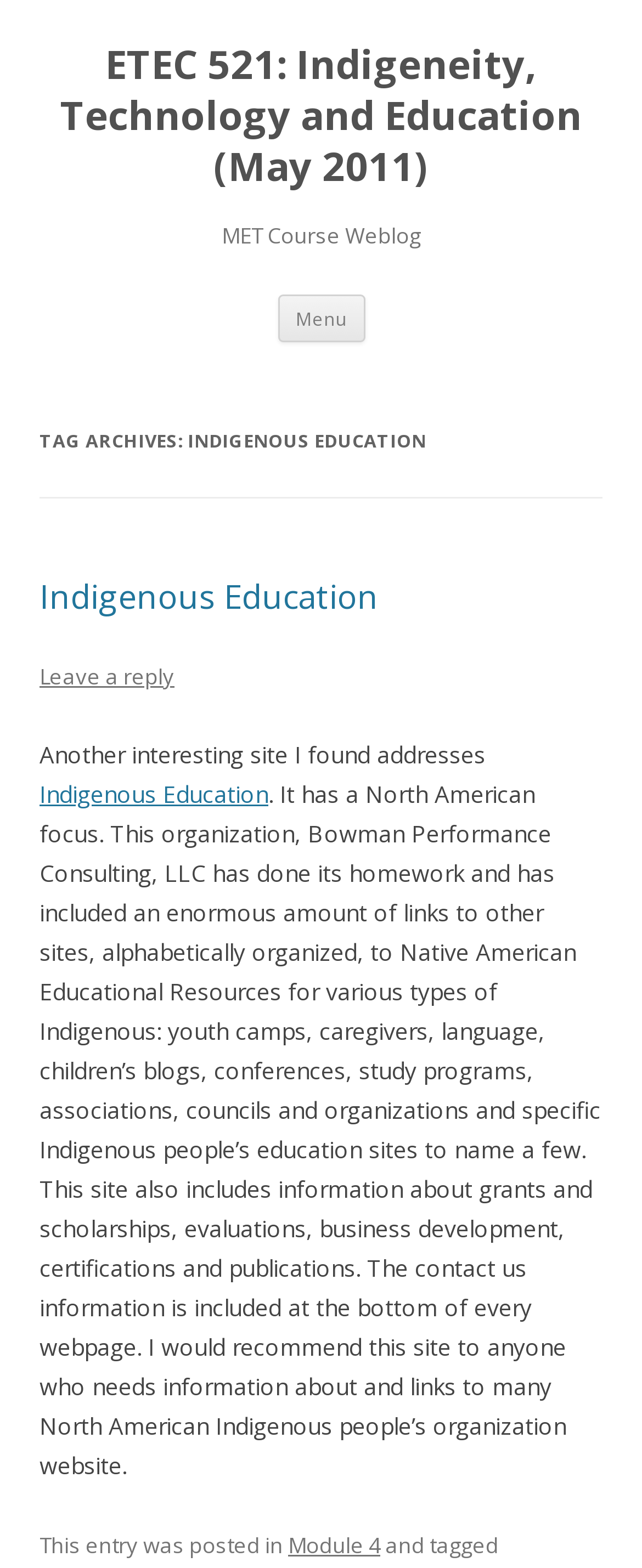Identify and generate the primary title of the webpage.

ETEC 521: Indigeneity, Technology and Education (May 2011)